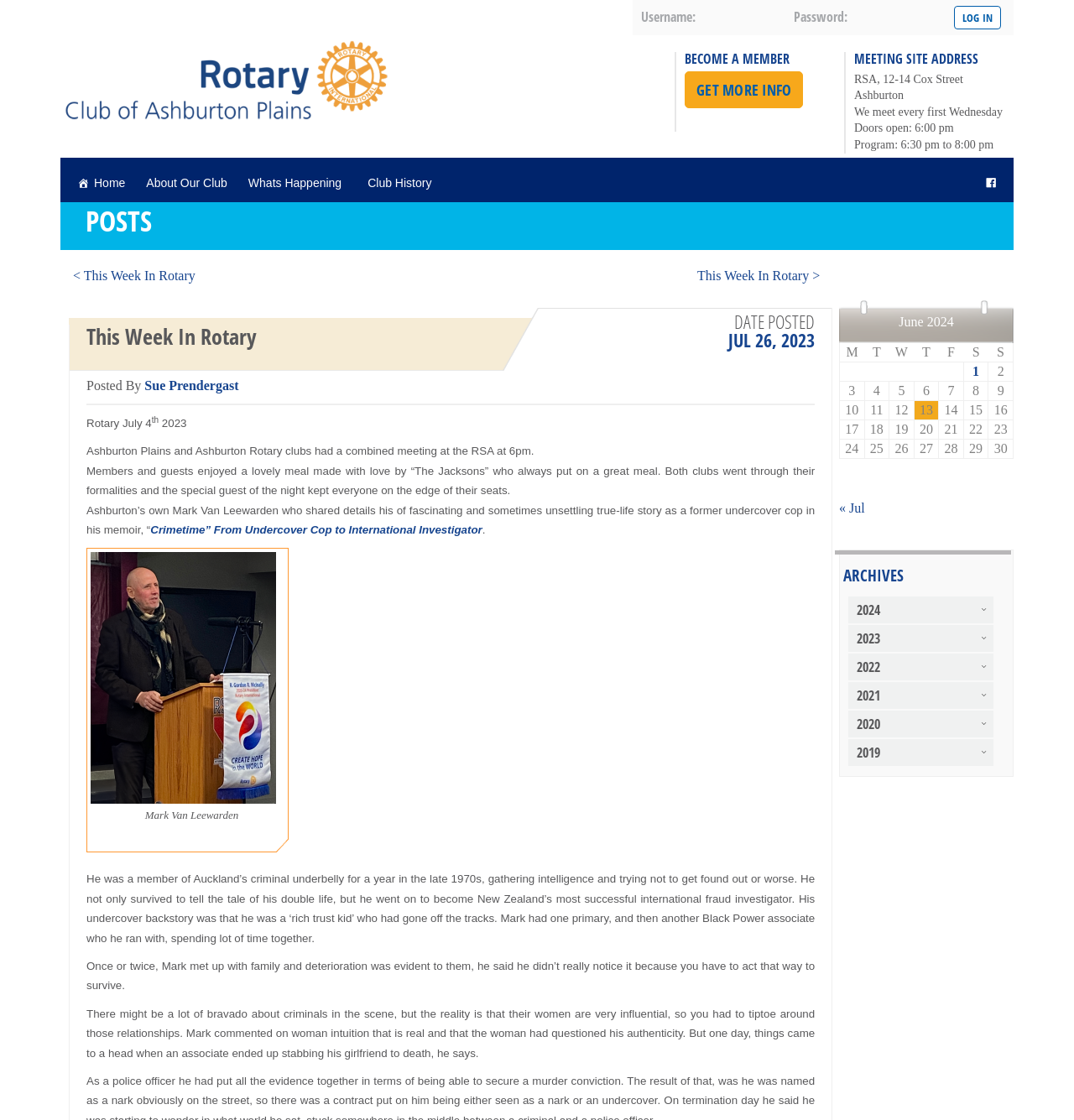Please specify the bounding box coordinates of the clickable region necessary for completing the following instruction: "get more info". The coordinates must consist of four float numbers between 0 and 1, i.e., [left, top, right, bottom].

[0.638, 0.063, 0.748, 0.096]